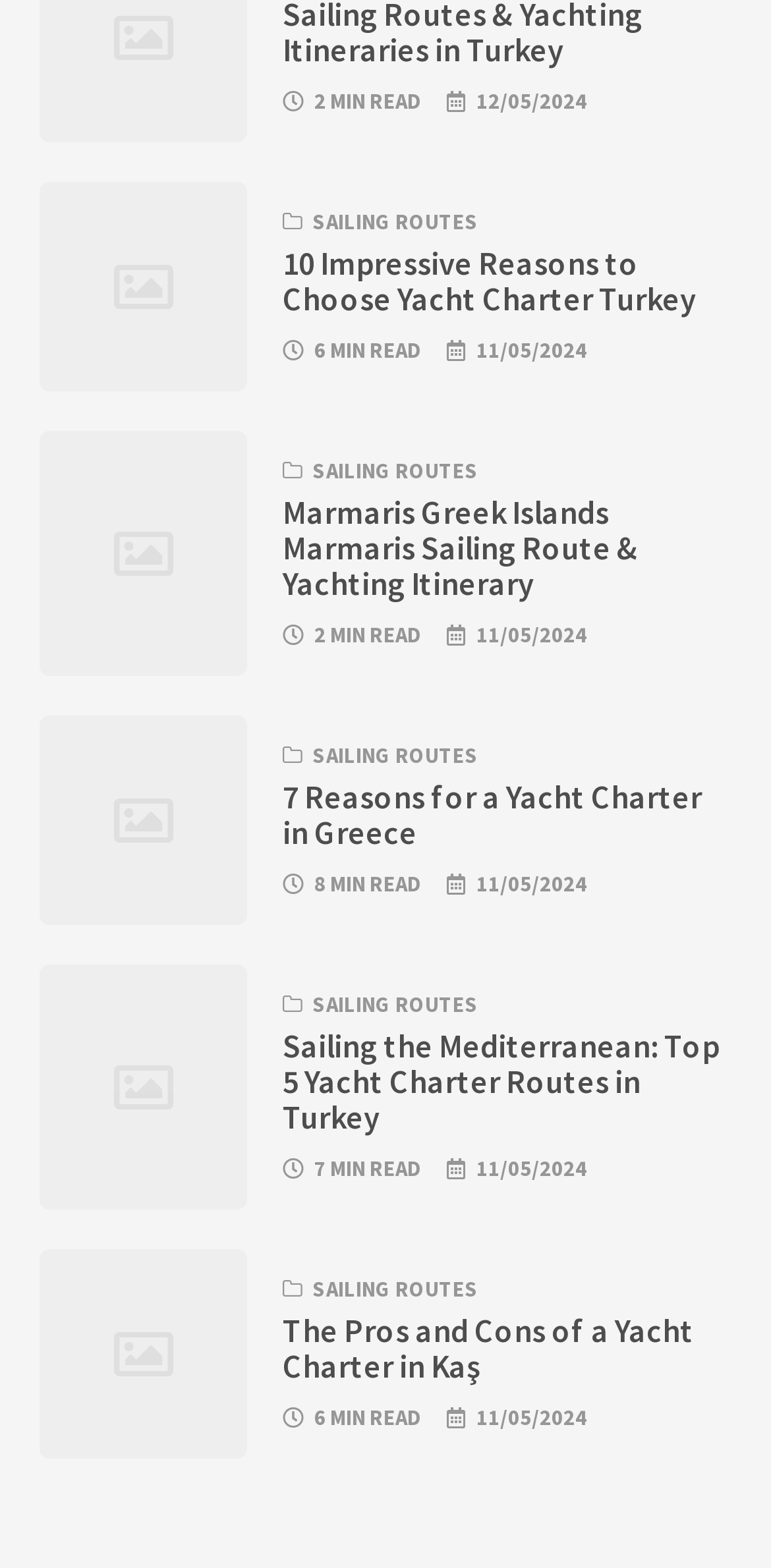Answer this question in one word or a short phrase: How many articles are on this webpage?

5